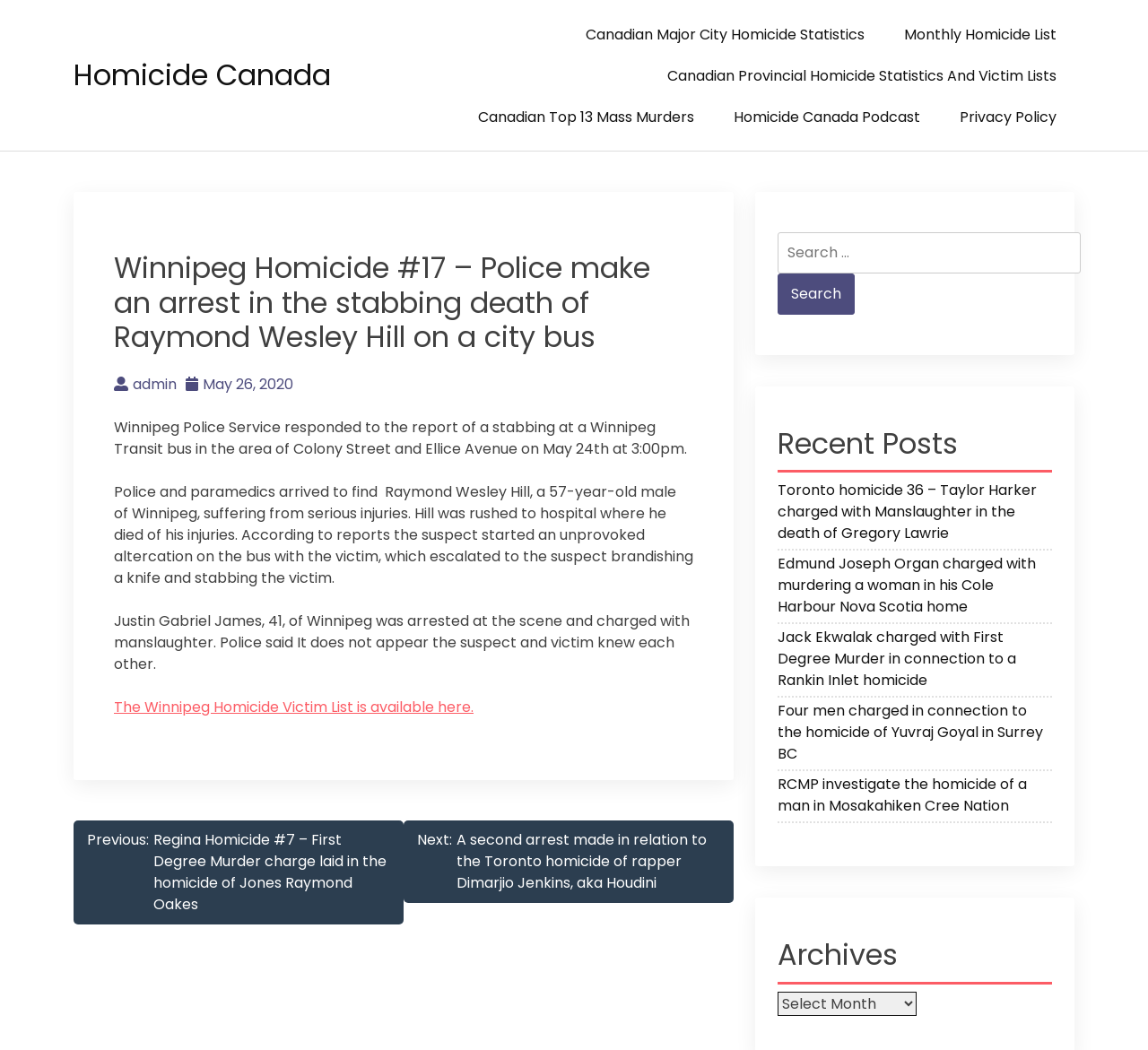What type of content is listed under 'Recent Posts'?
From the details in the image, provide a complete and detailed answer to the question.

The 'Recent Posts' section is located at the bottom of the webpage and lists several links to news articles related to homicides in different cities. The content listed under 'Recent Posts' appears to be homicide news articles.